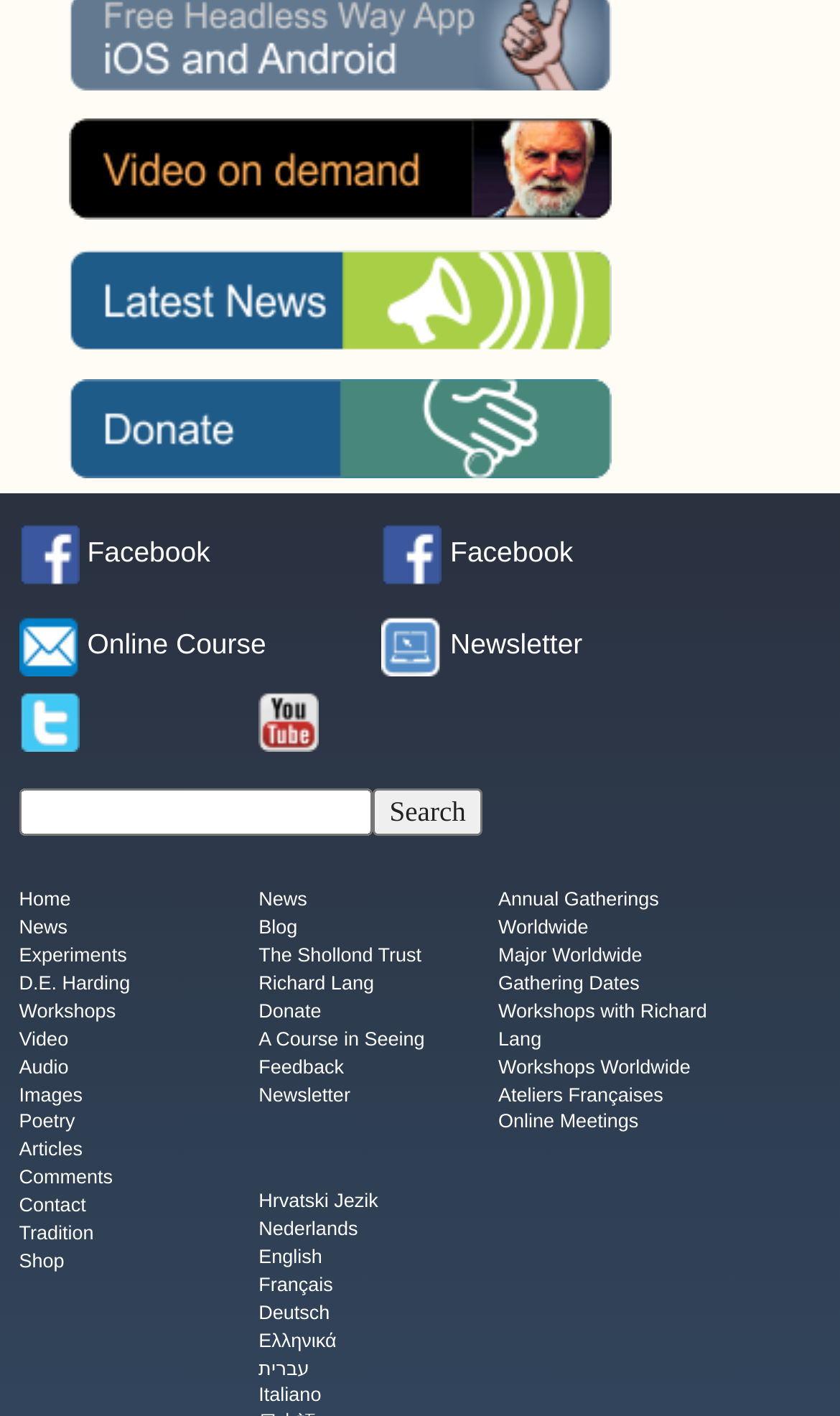What is the last link in the main navigation menu?
Using the information from the image, give a concise answer in one word or a short phrase.

Shop